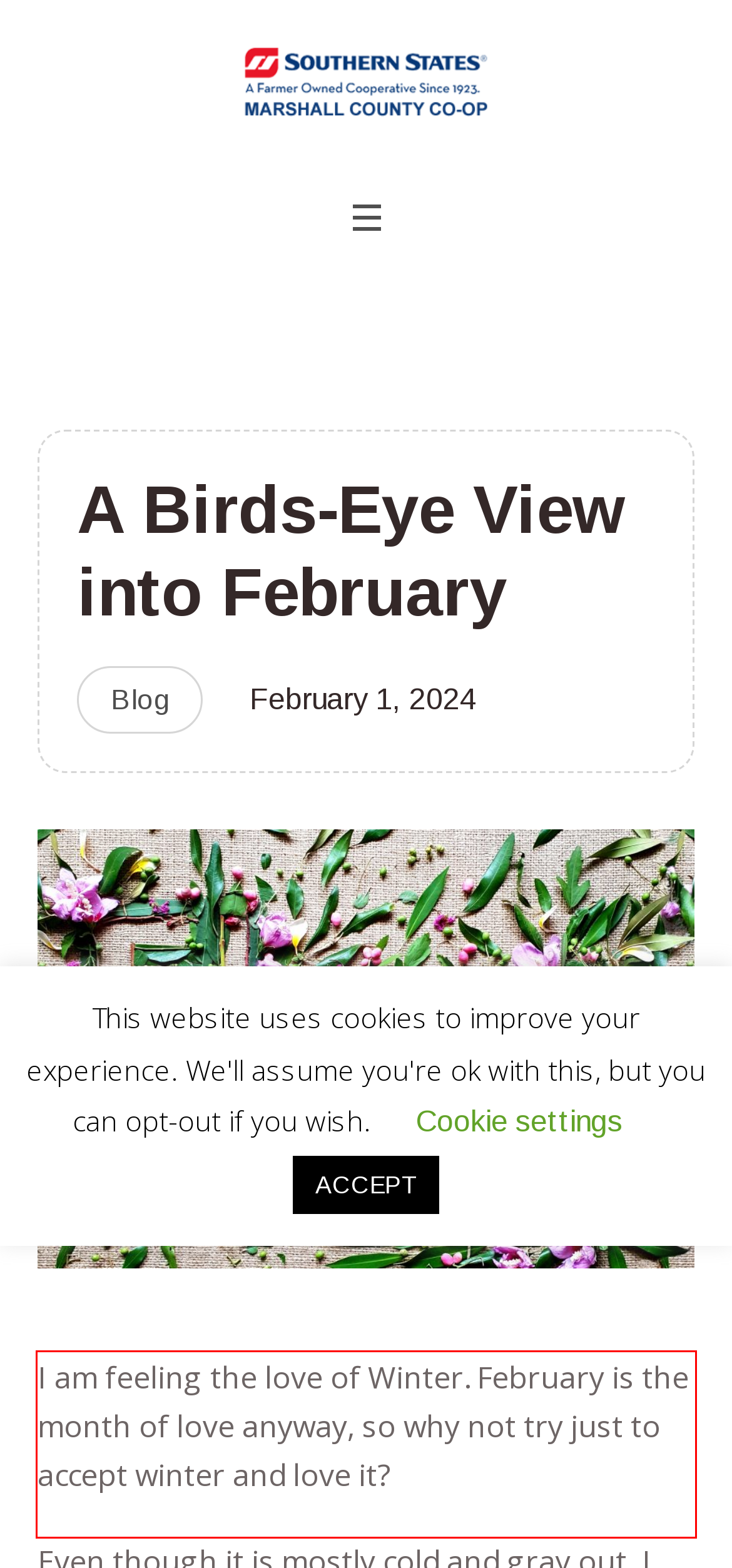By examining the provided screenshot of a webpage, recognize the text within the red bounding box and generate its text content.

I am feeling the love of Winter. February is the month of love anyway, so why not try just to accept winter and love it?